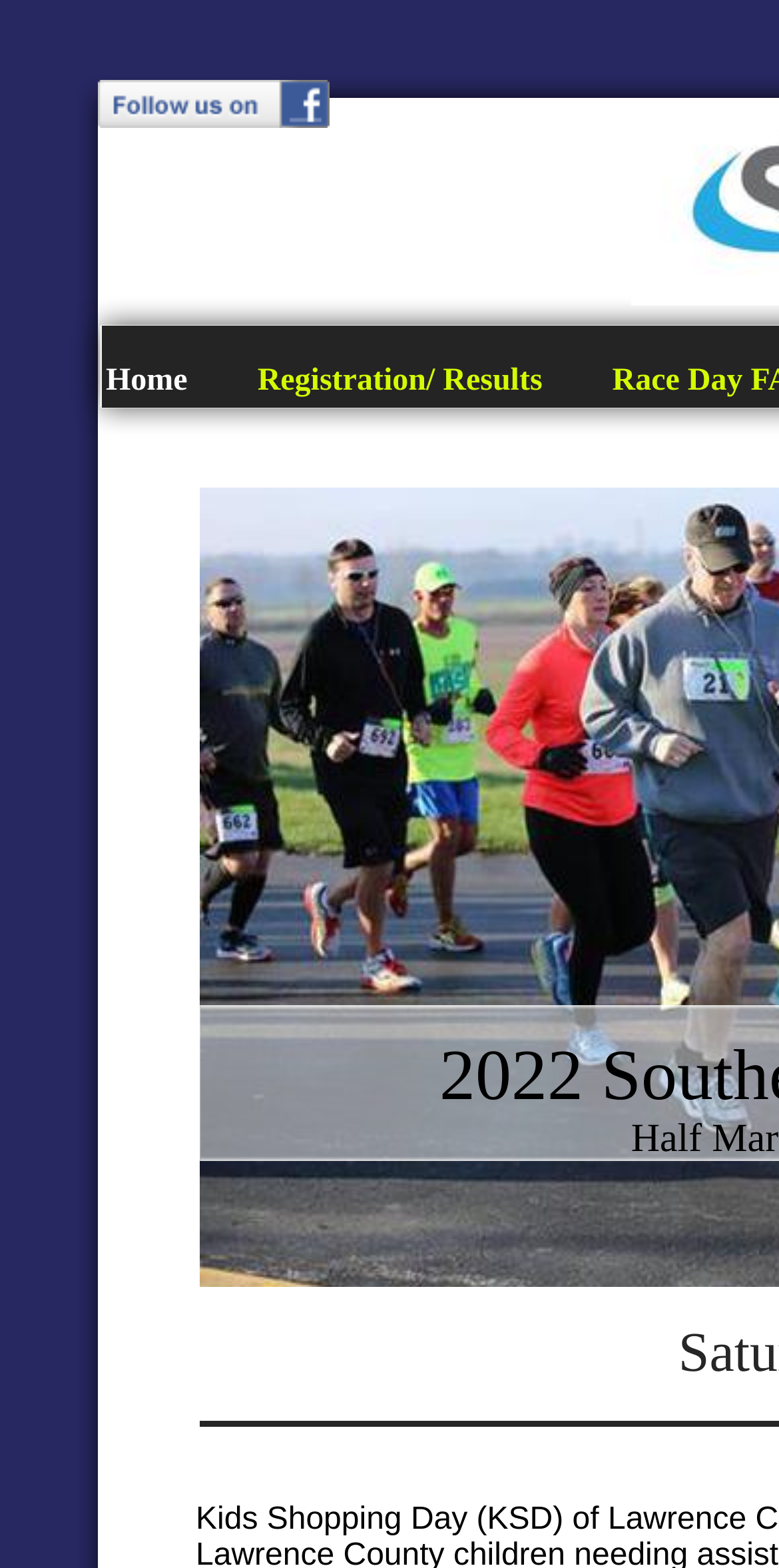What is the first menu item?
Refer to the screenshot and answer in one word or phrase.

Home